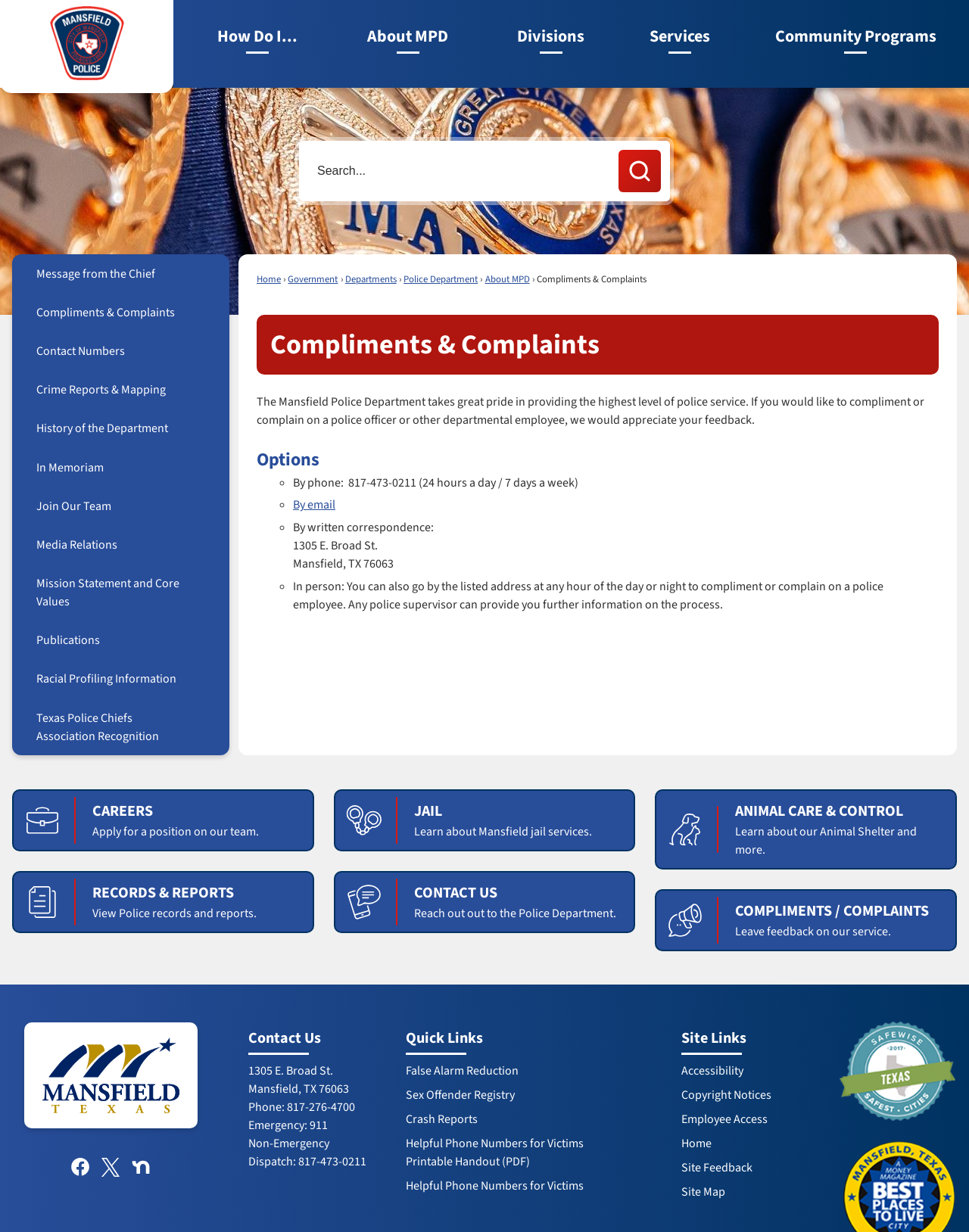Provide a thorough and detailed response to the question by examining the image: 
What is the purpose of this webpage?

Based on the meta description and the content of the webpage, it appears that the primary purpose of this webpage is to allow users to submit compliments and complaints about the Mansfield Police Department.